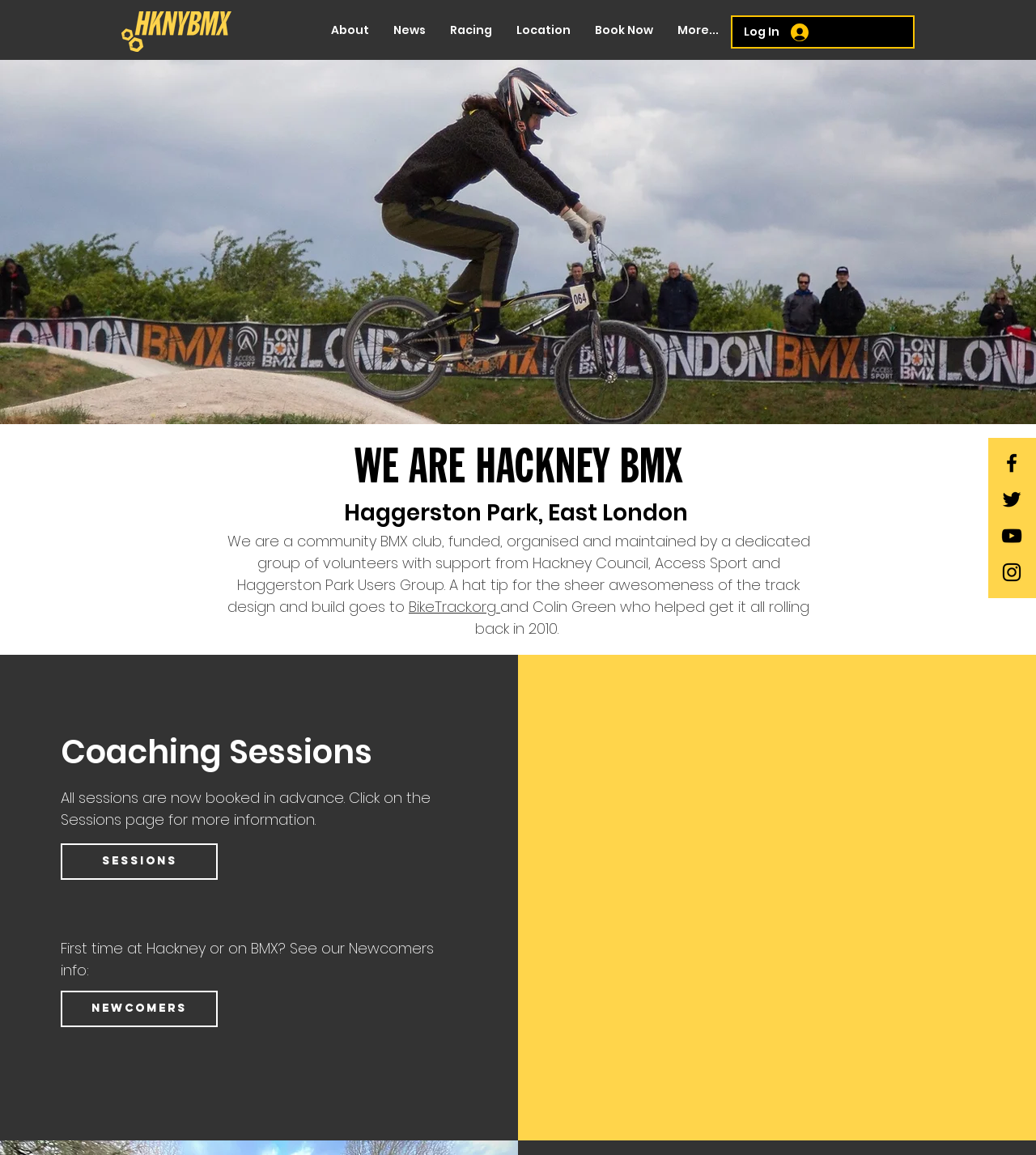Give a complete and precise description of the webpage's appearance.

The webpage is about the Community BMX Club in Hackney, London. At the top left corner, there is a logo of the club, which is an image of "hackneybmx_logo_062020.png". Next to the logo, there is a navigation menu with links to "About", "News", "Racing", "Location", "Book Now", and "More...". 

On the top right corner, there is a "Log In" button. Below the navigation menu, there is a social bar with links to the club's Facebook, Twitter, YouTube, and Instagram pages, each represented by an image of the respective social media platform.

The main content of the webpage starts with a large image of "IMG_8034_edited.jpg" that spans the entire width of the page. Below the image, there are three headings: "WE ARE HACKNEY BMX", "Haggerston Park, East London", and "Coaching Sessions". 

The first heading is followed by a paragraph of text that describes the club as a community-funded and volunteer-maintained organization, with support from Hackney Council, Access Sport, and Haggerston Park Users Group. The text also acknowledges the contribution of BikeTrack.org and Colin Green to the track design and build.

Below the paragraph, there is a link to "BikeTrack.org" and a continuation of the text that mentions Colin Green's role in getting the project started in 2010. 

Further down, there is a section about coaching sessions, which states that all sessions are now booked in advance and provides a link to the "Sessions" page for more information. There is also a link to "Newcomers" info for first-time visitors to Hackney or BMX.